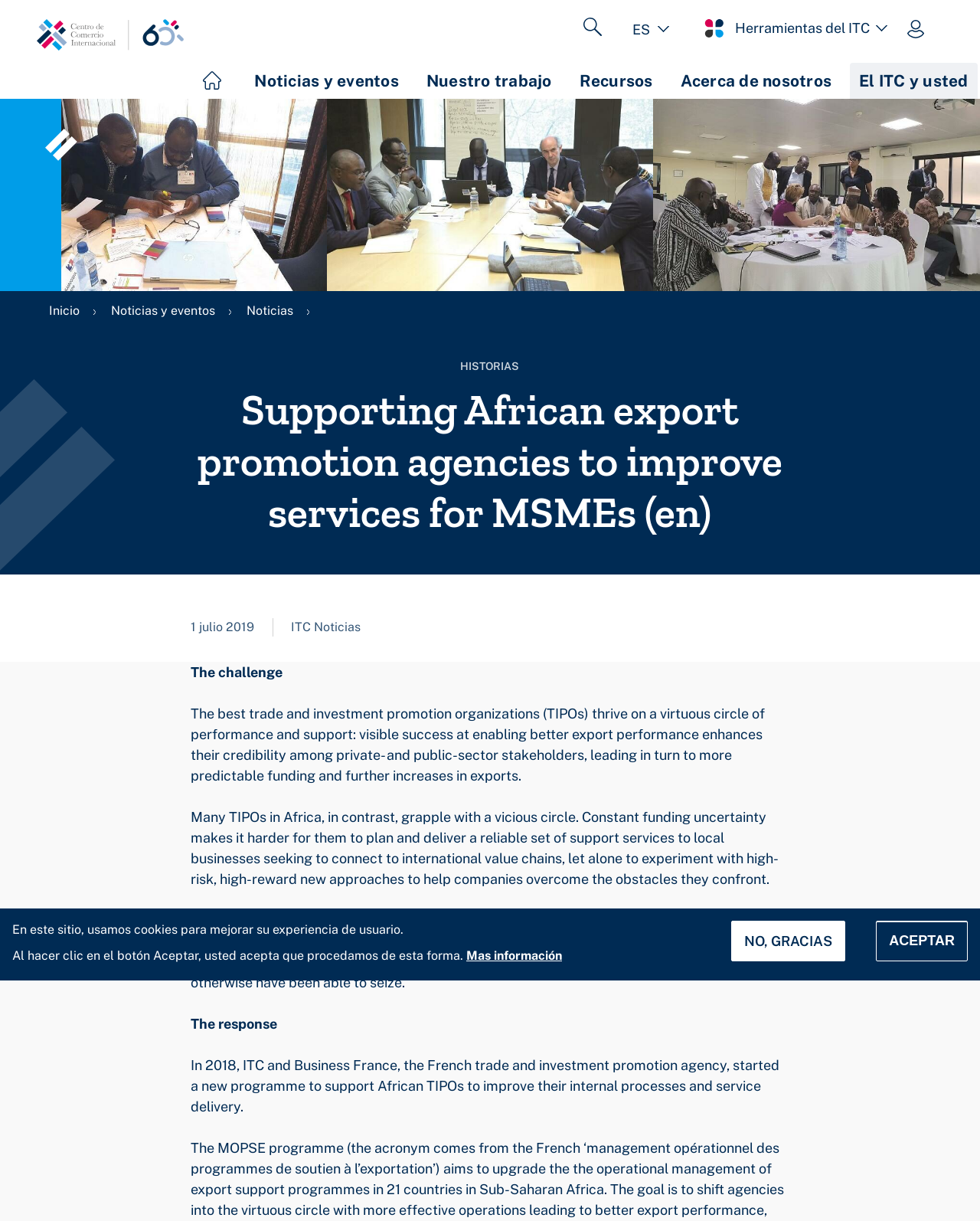Please examine the image and answer the question with a detailed explanation:
What is the purpose of the ITC programme?

I inferred the purpose of the ITC programme by reading the StaticText elements with the content 'Supporting African export promotion agencies to improve services for MSMEs (en)' located at [0.195, 0.314, 0.805, 0.44] and 'The challenge' located at [0.195, 0.544, 0.289, 0.557]. This suggests that the purpose of the ITC programme is to support African export promotion agencies.